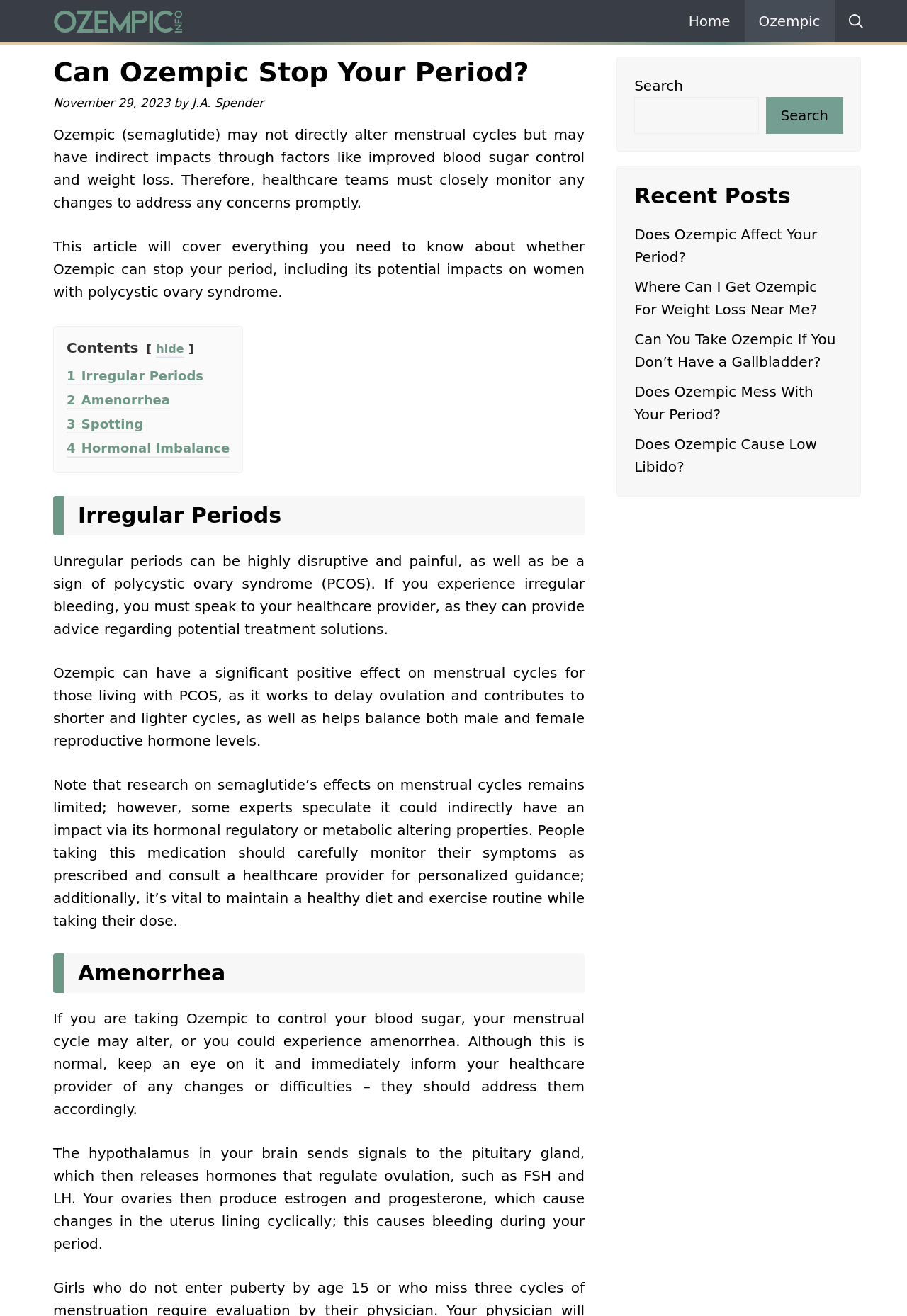Identify the bounding box coordinates of the section that should be clicked to achieve the task described: "Consolidate federal student loans".

None